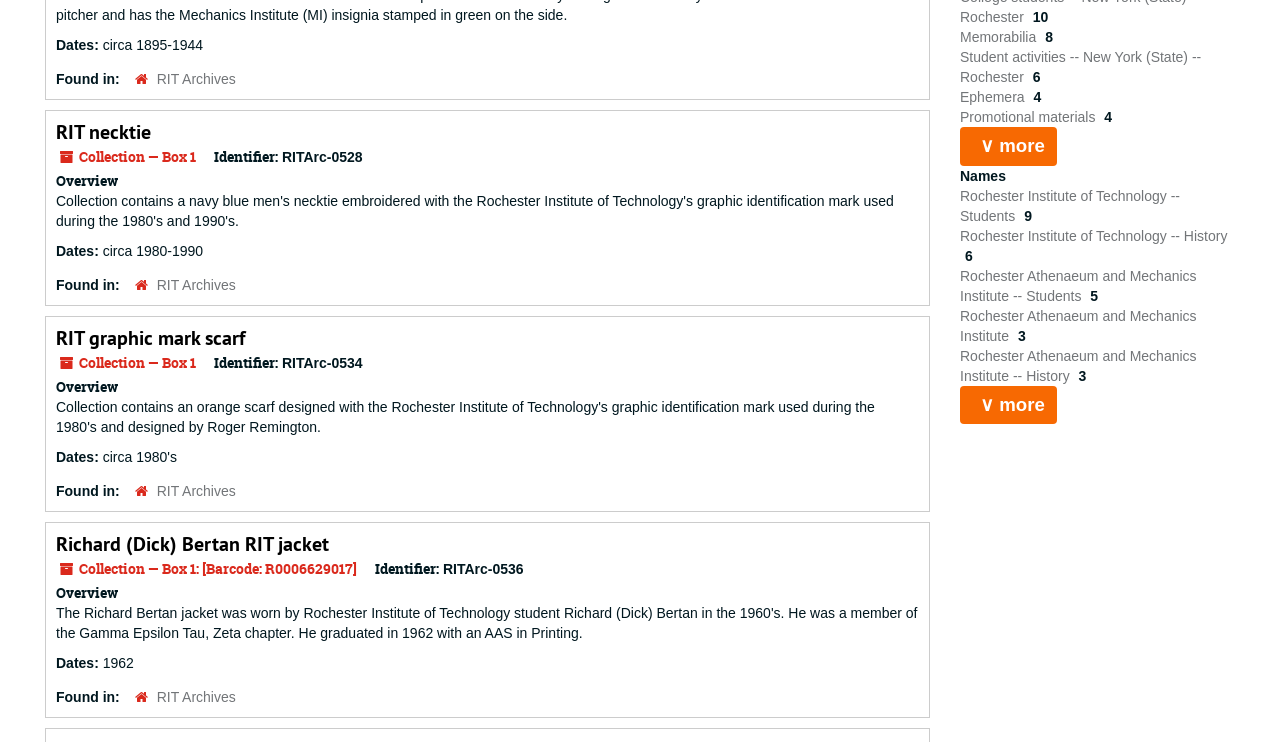Find the bounding box coordinates of the UI element according to this description: "5 Questions About SRI".

None